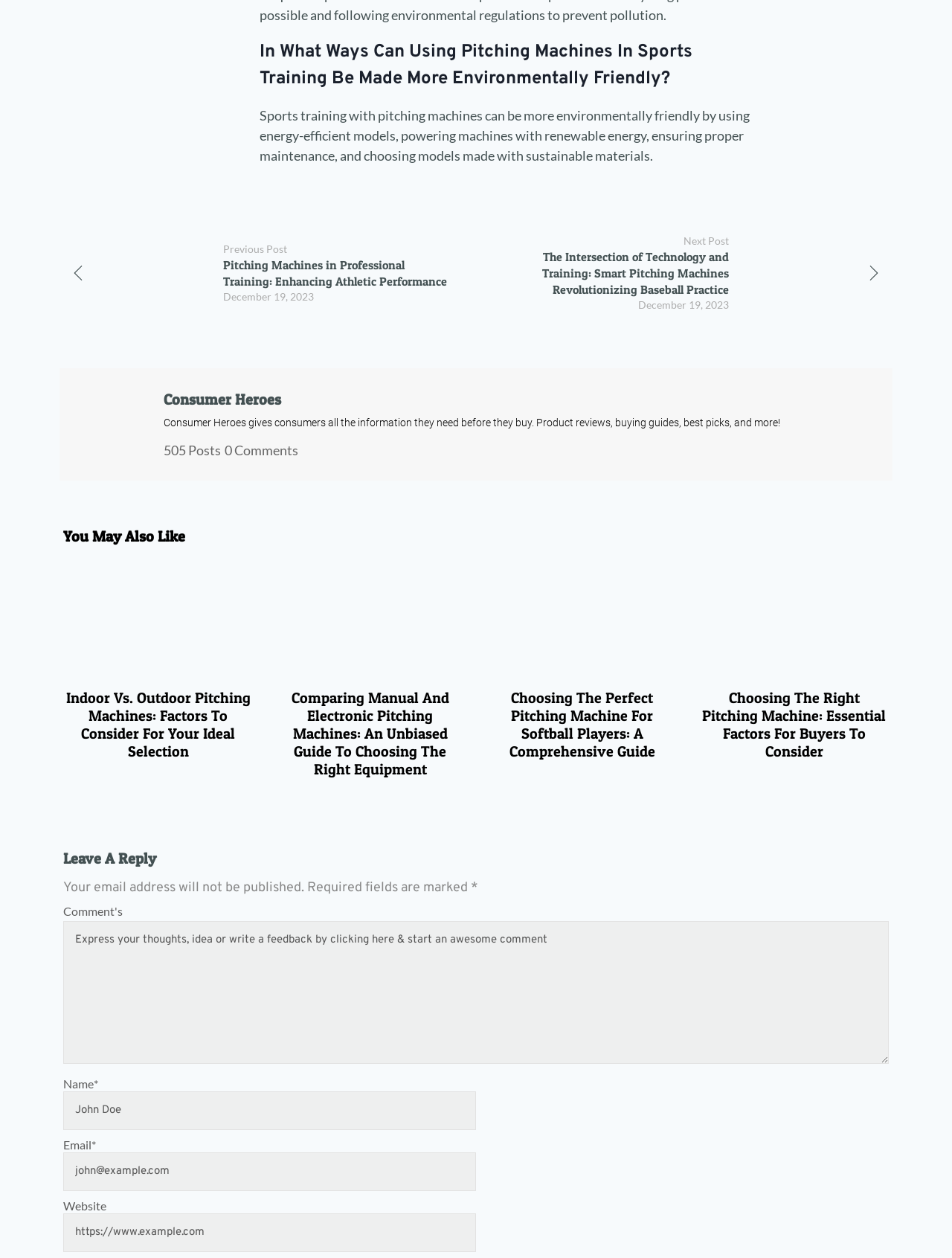What is the name of the website?
Provide a comprehensive and detailed answer to the question.

The name of the website can be found by looking at the heading 'Consumer Heroes' and the description 'Consumer Heroes gives consumers all the information they need before they buy. Product reviews, buying guides, best picks, and more!' which suggests that Consumer Heroes is the name of the website.